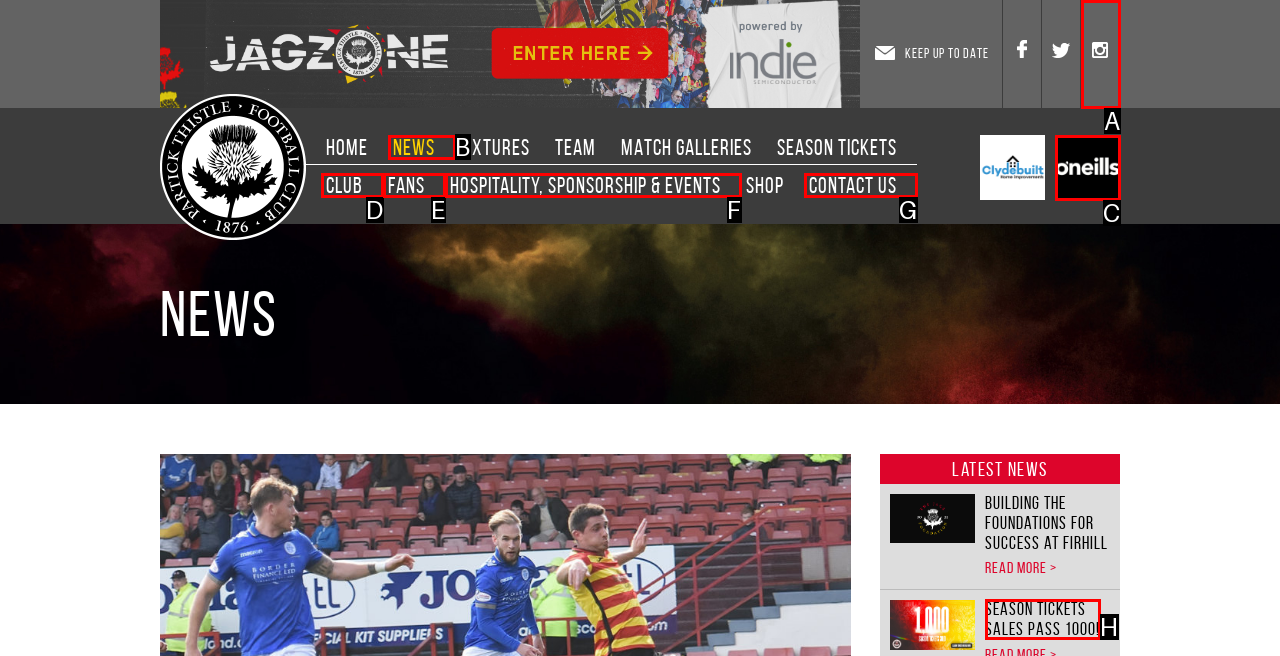With the provided description: News, select the most suitable HTML element. Respond with the letter of the selected option.

B